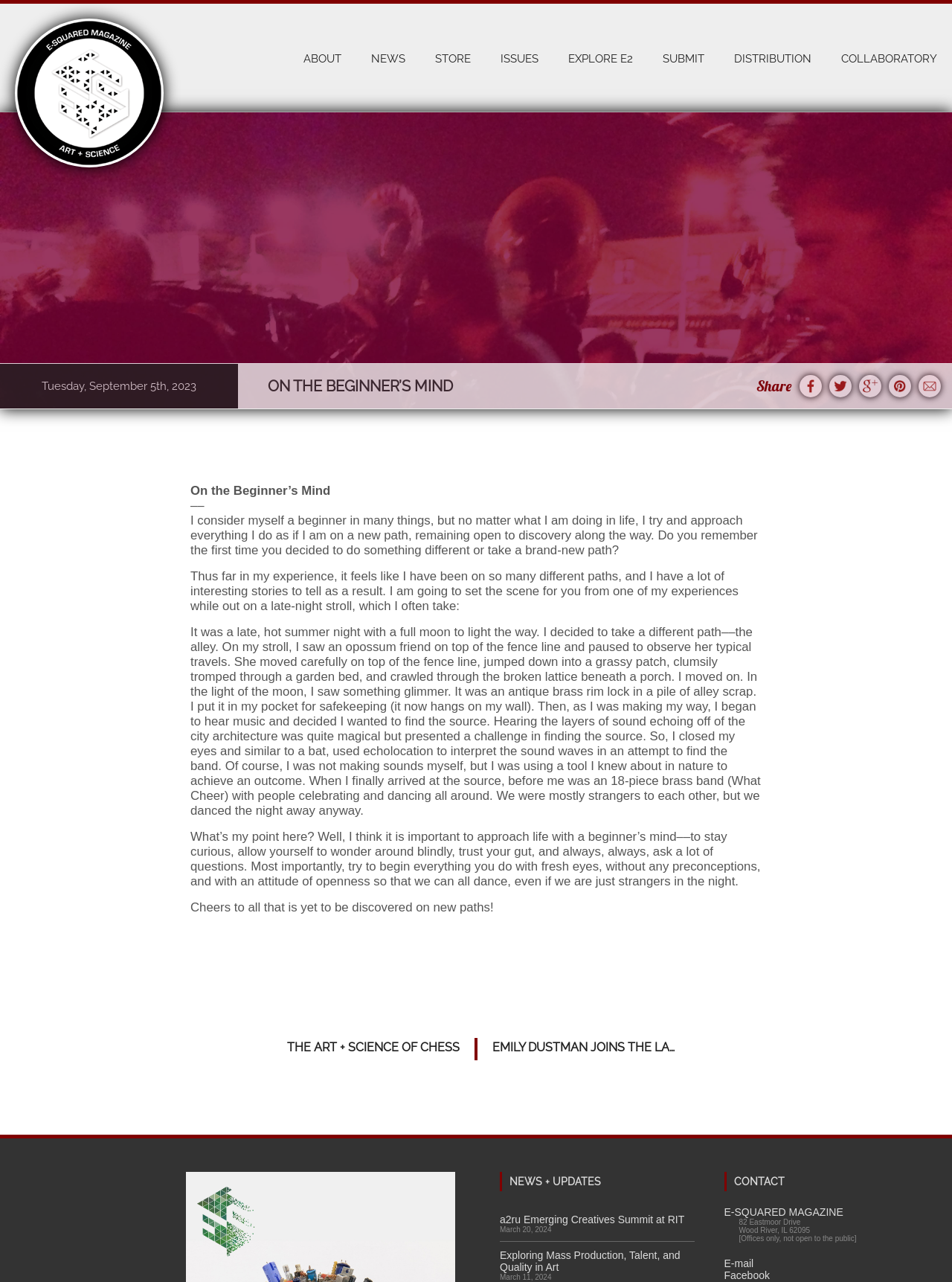Identify the bounding box coordinates of the specific part of the webpage to click to complete this instruction: "Visit the STORE page".

[0.441, 0.003, 0.51, 0.09]